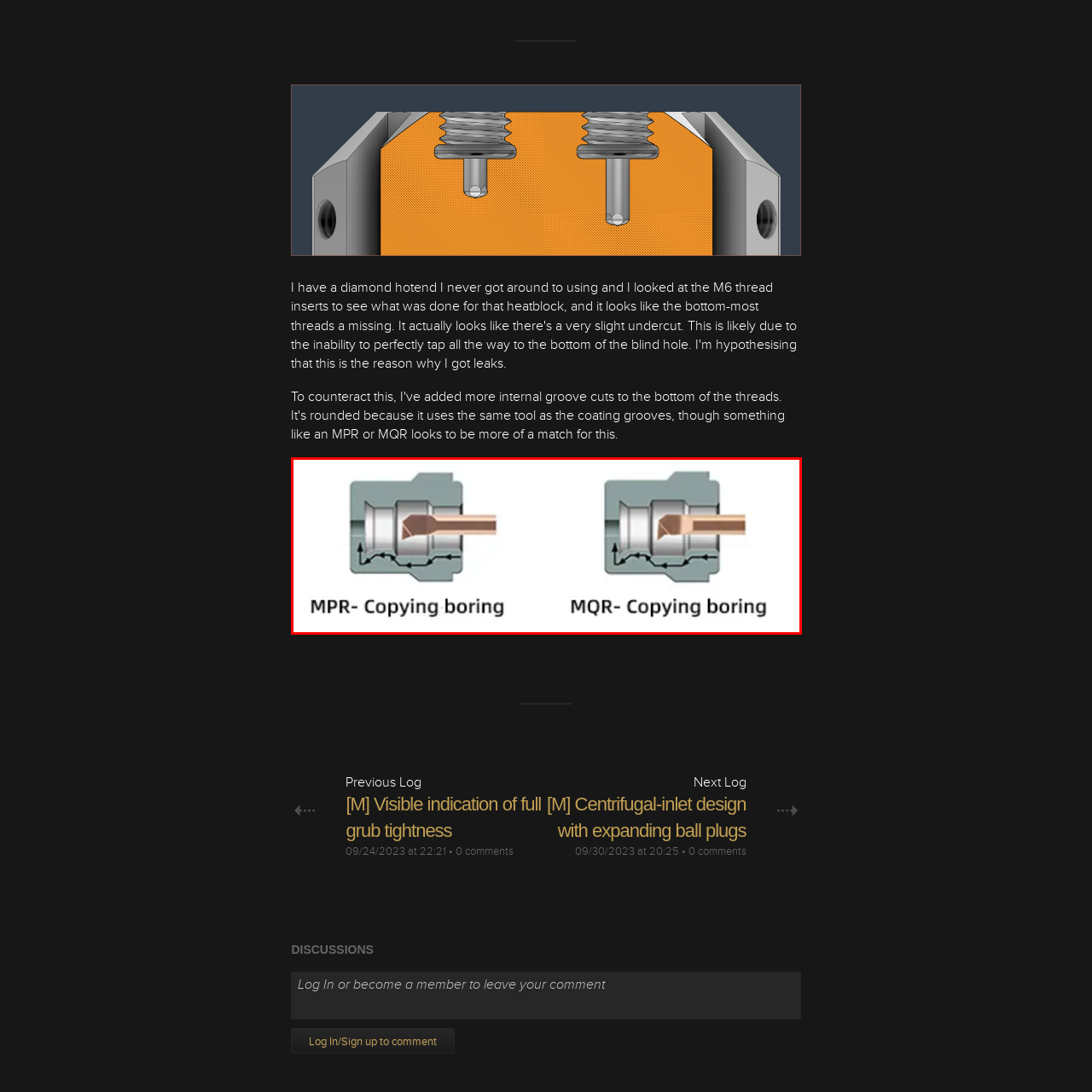Concentrate on the image section marked by the red rectangle and answer the following question comprehensively, using details from the image: What is the main purpose of the illustration?

The main purpose of the illustration is to compare and contrast the two types of copying boring tools, MPR and MQR, by showcasing their respective structures and mechanisms side by side, allowing for a clear understanding of their differences and capabilities.